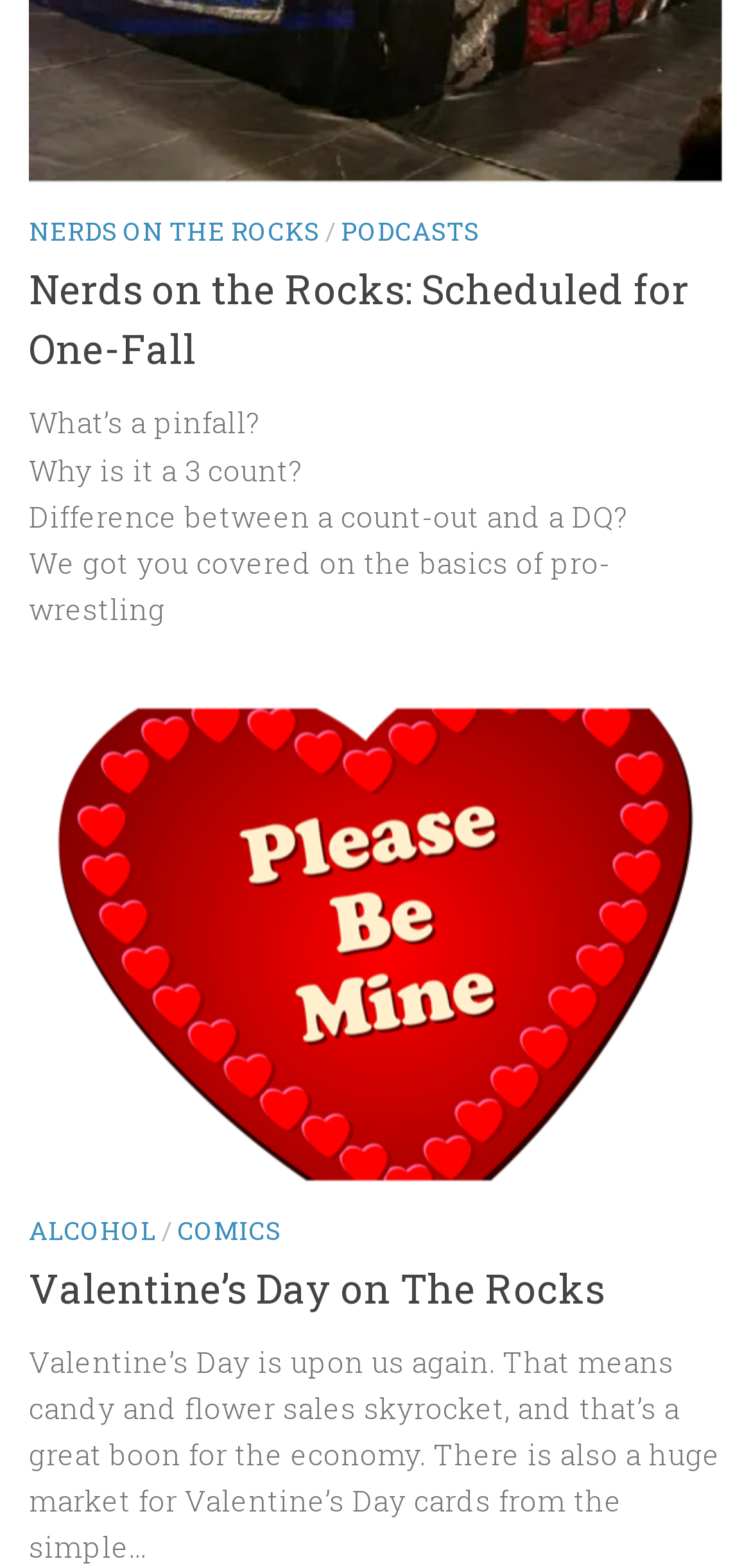What is the theme of the second article?
Please provide a single word or phrase as the answer based on the screenshot.

Valentine's Day